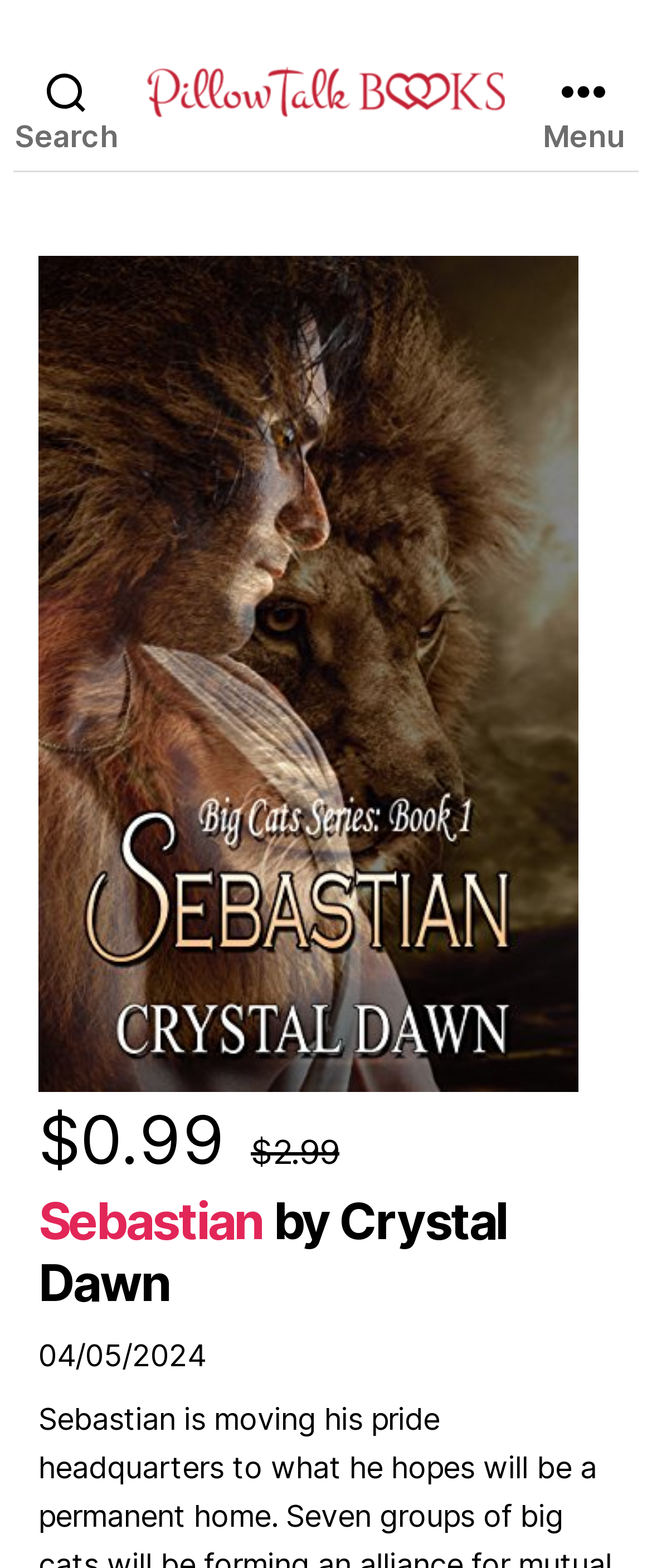Respond concisely with one word or phrase to the following query:
What is the logo of the website?

Pillow Talk Books